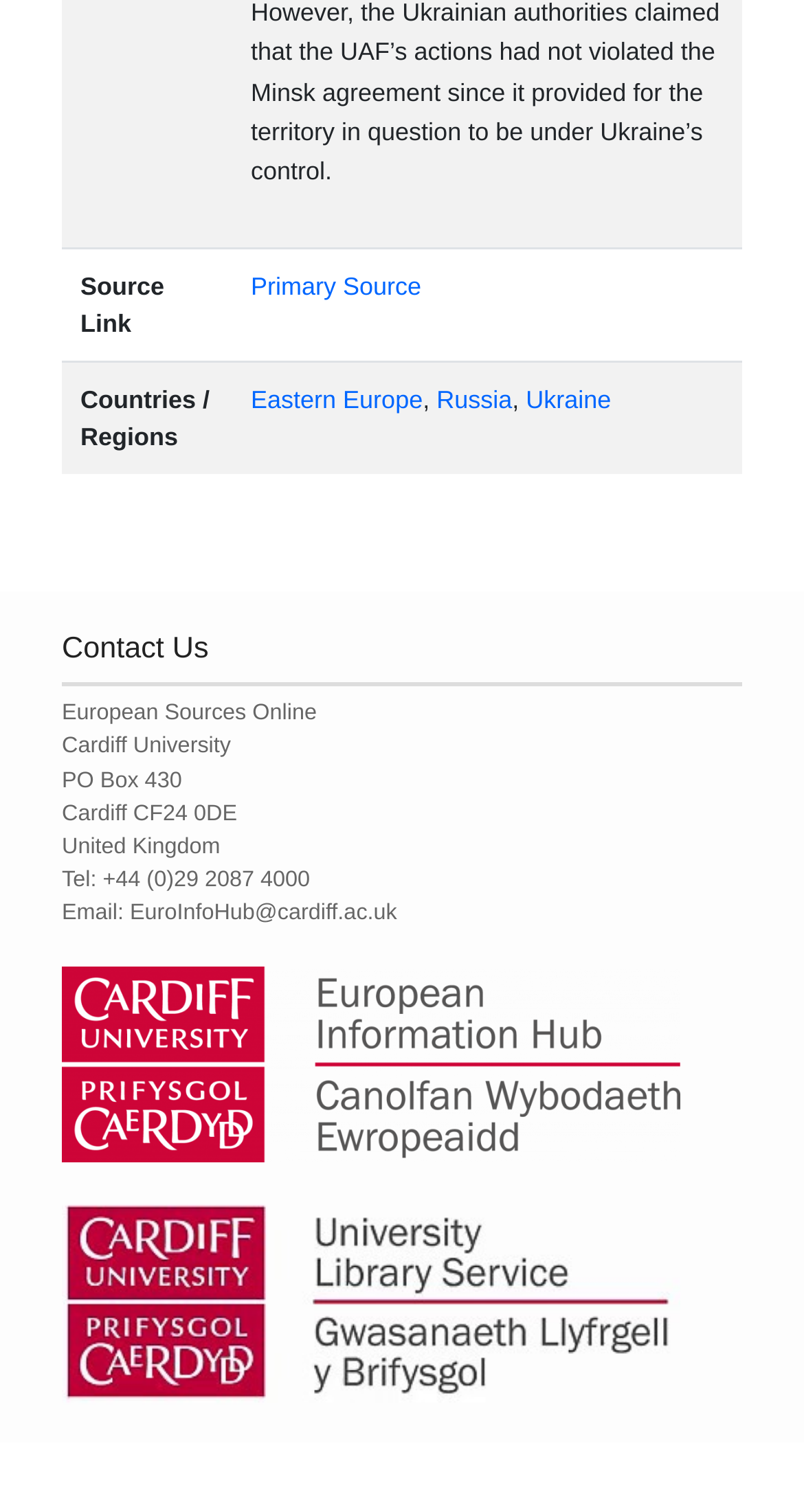Use a single word or phrase to answer the question:
What is the university's postal code?

CF24 0DE